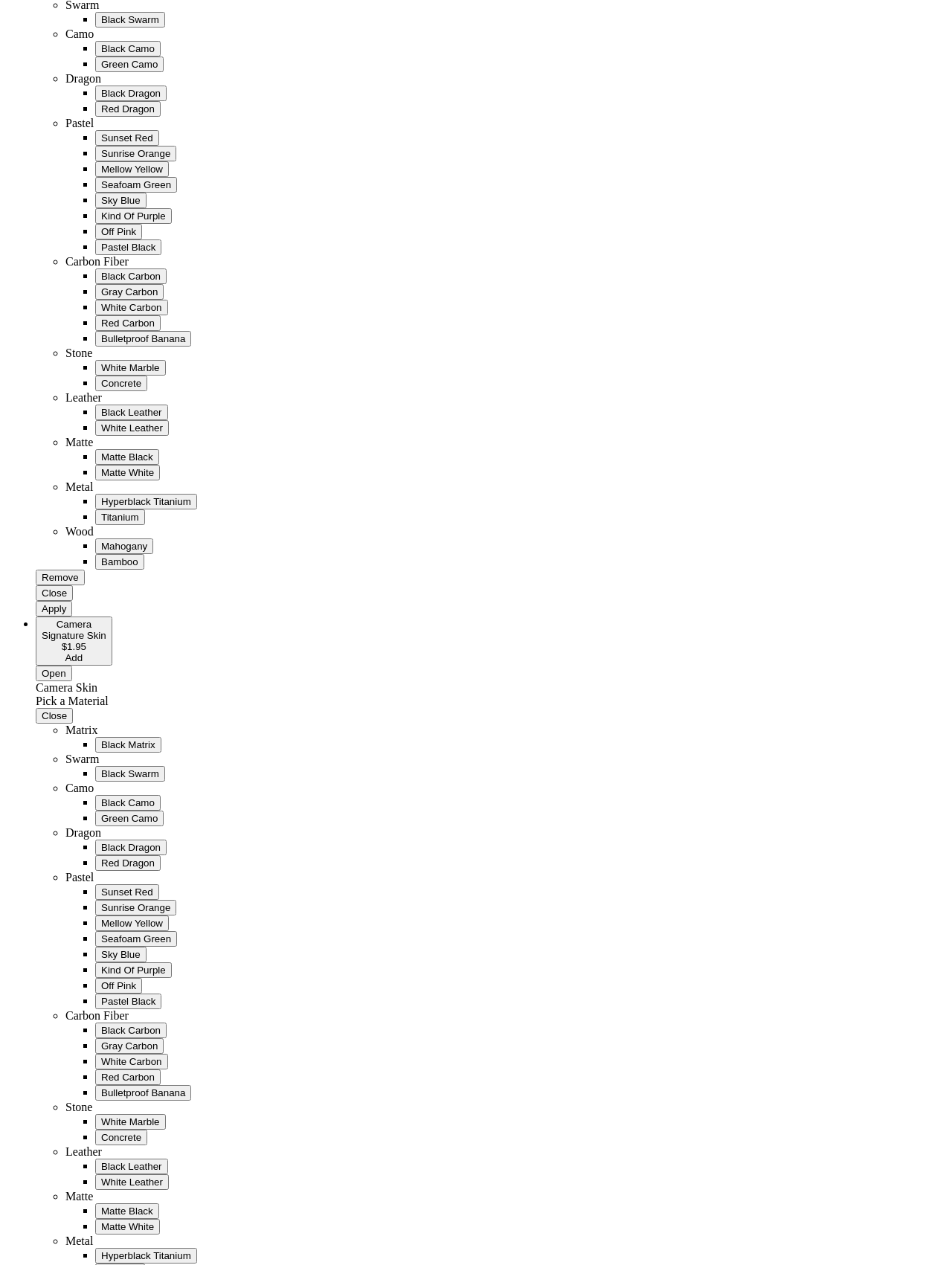Please identify the bounding box coordinates of the element's region that I should click in order to complete the following instruction: "Apply changes". The bounding box coordinates consist of four float numbers between 0 and 1, i.e., [left, top, right, bottom].

[0.038, 0.475, 0.076, 0.487]